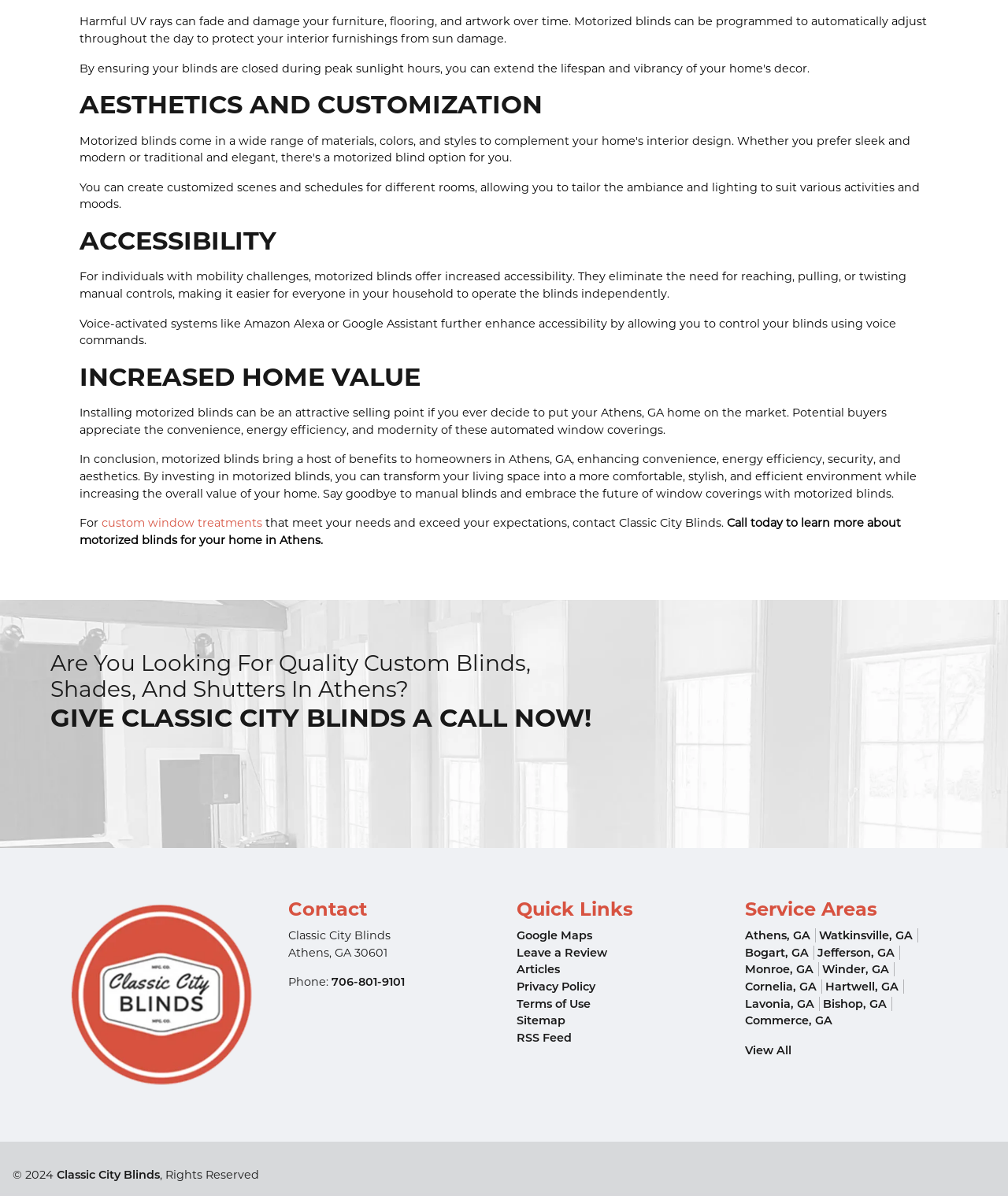Provide the bounding box coordinates of the area you need to click to execute the following instruction: "Click the 'custom window treatments' link".

[0.101, 0.431, 0.26, 0.443]